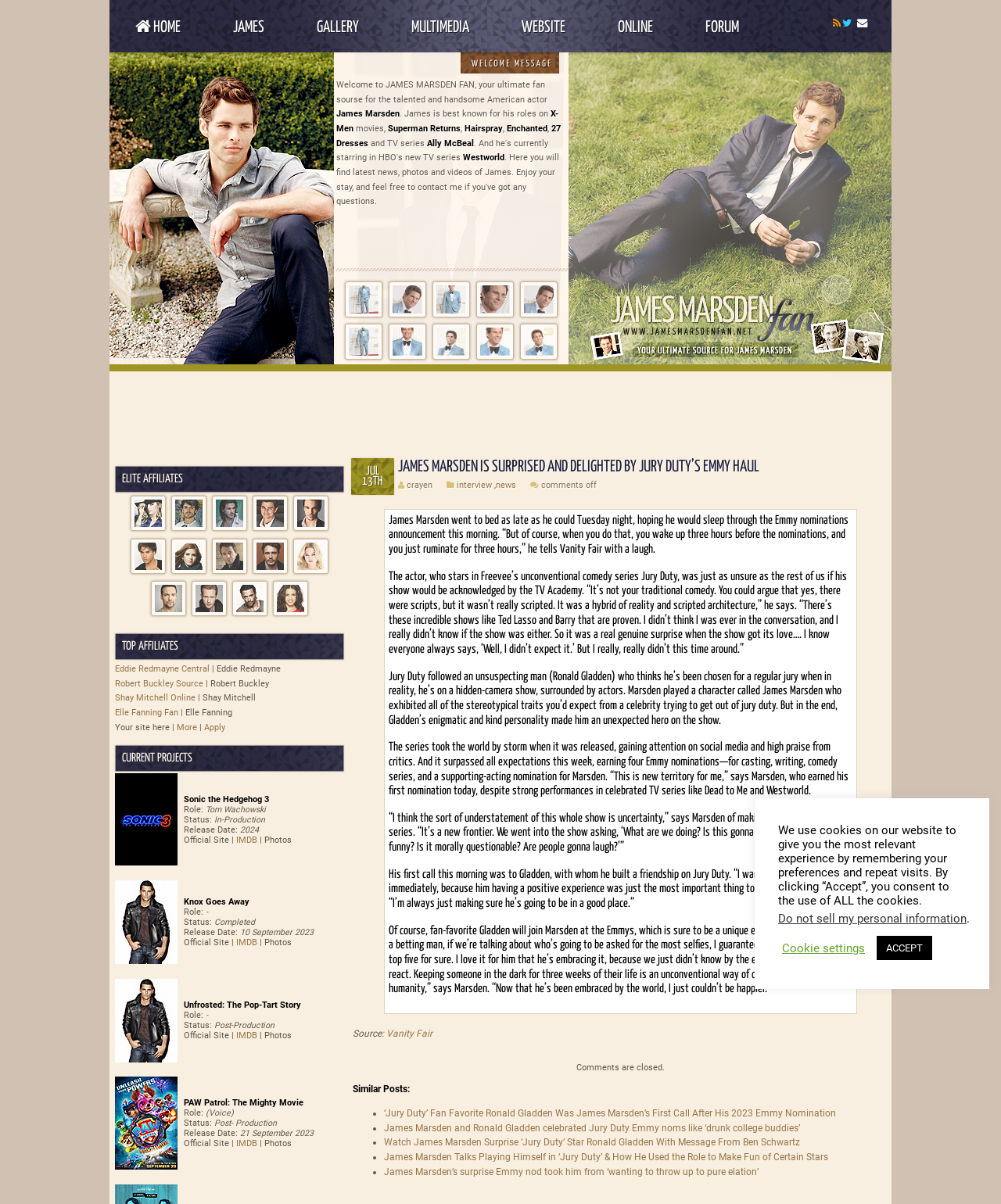Locate the bounding box coordinates of the item that should be clicked to fulfill the instruction: "Click HOME".

[0.113, 0.001, 0.202, 0.044]